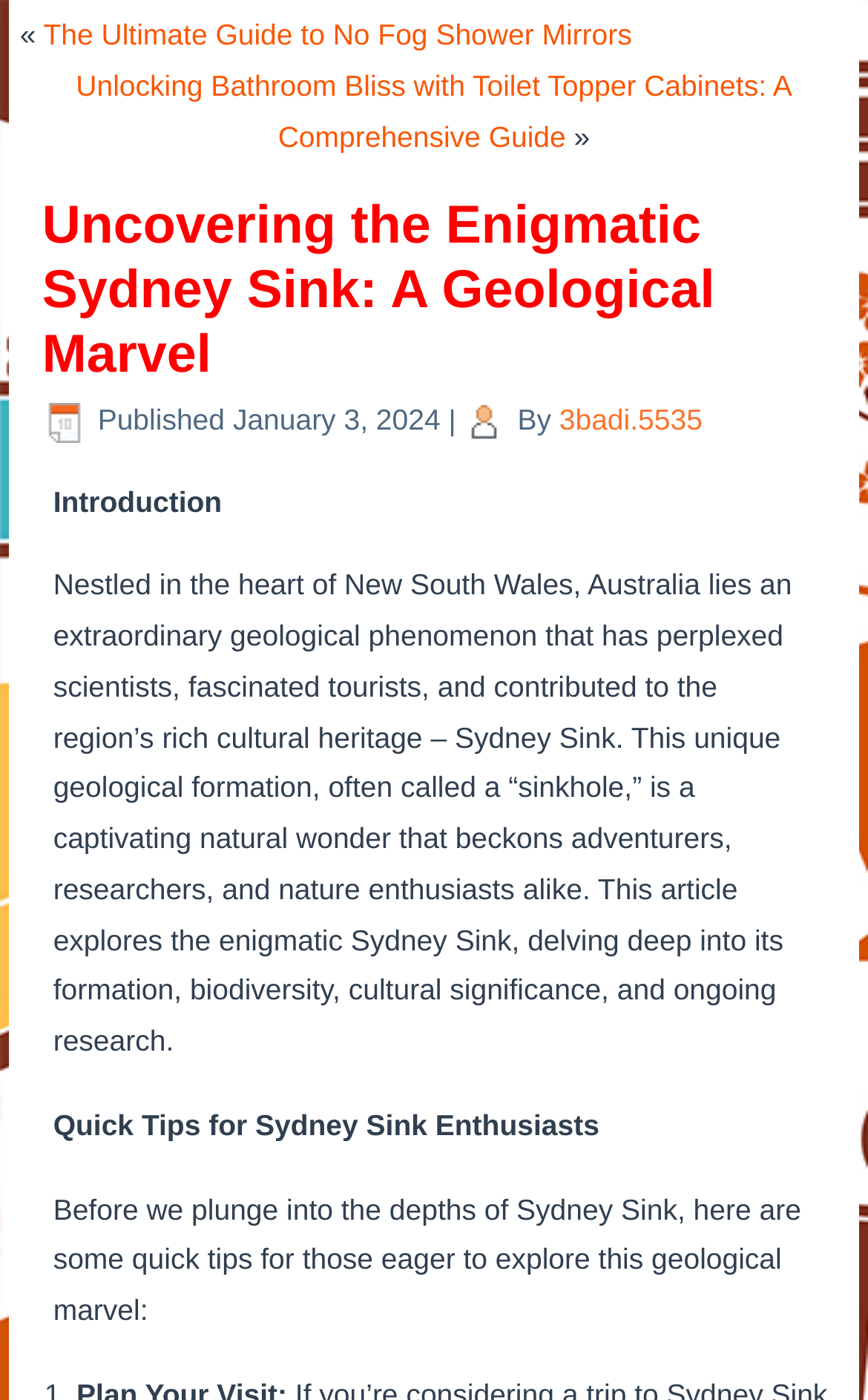Generate a thorough caption detailing the webpage content.

The webpage is about Uncovering the Enigmatic Sydney Sink, a geological marvel. At the top, there is a navigation section with three links: "The Ultimate Guide to No Fog Shower Mirrors", "Unlocking Bathroom Bliss with Toilet Topper Cabinets: A Comprehensive Guide", and a closing bracket. 

Below the navigation section, there is a main heading "Uncovering the Enigmatic Sydney Sink: A Geological Marvel" that spans almost the entire width of the page. 

Underneath the main heading, there is a section with publication information, including the text "Published", a timestamp "2:05 pm", a date "January 3, 2024", and an author's name "3badi.5535". 

The main content of the webpage is divided into two sections. The first section is an introduction to Sydney Sink, a natural geological formation in New South Wales, Australia. The introduction provides an overview of Sydney Sink, describing it as a captivating natural wonder that attracts adventurers, researchers, and nature enthusiasts. 

The second section is titled "Quick Tips for Sydney Sink Enthusiasts" and provides some tips for those who want to explore Sydney Sink.